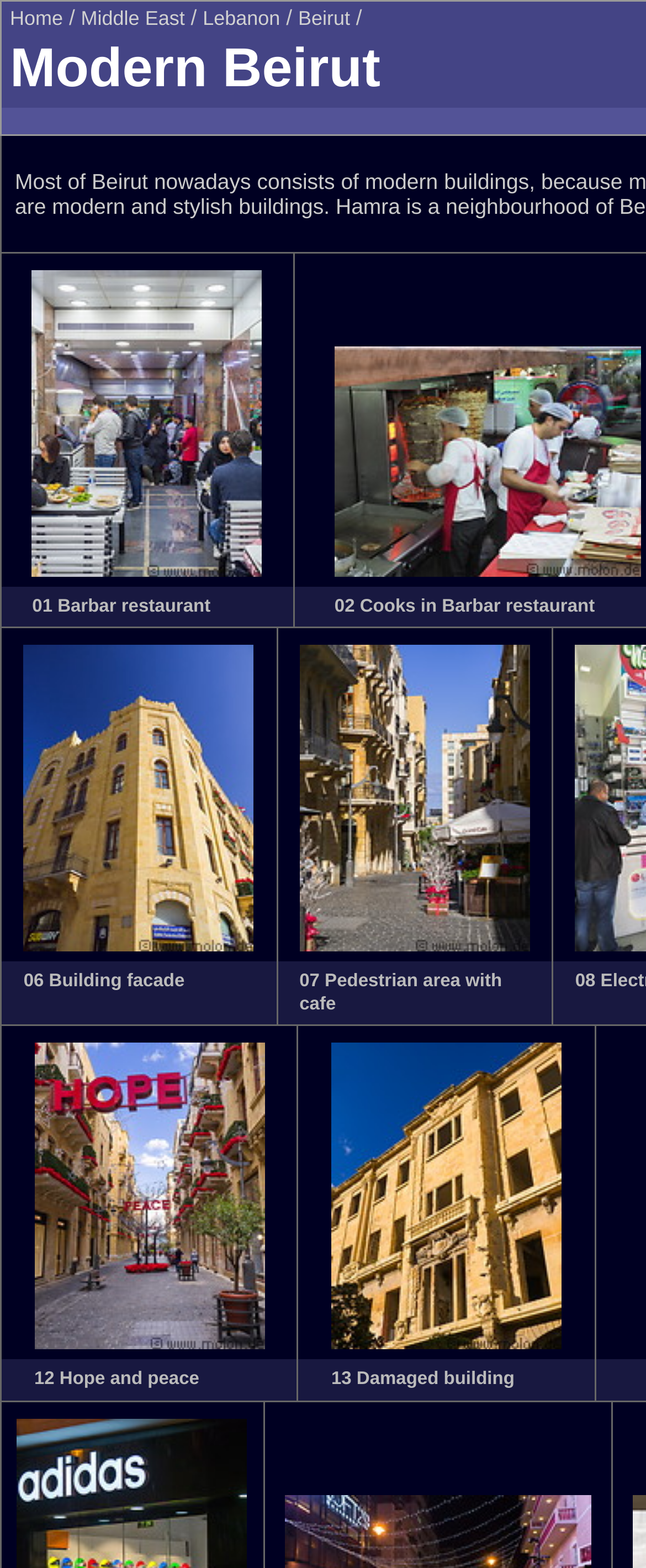Locate the bounding box coordinates of the element's region that should be clicked to carry out the following instruction: "Learn about public speaking strategies". The coordinates need to be four float numbers between 0 and 1, i.e., [left, top, right, bottom].

None